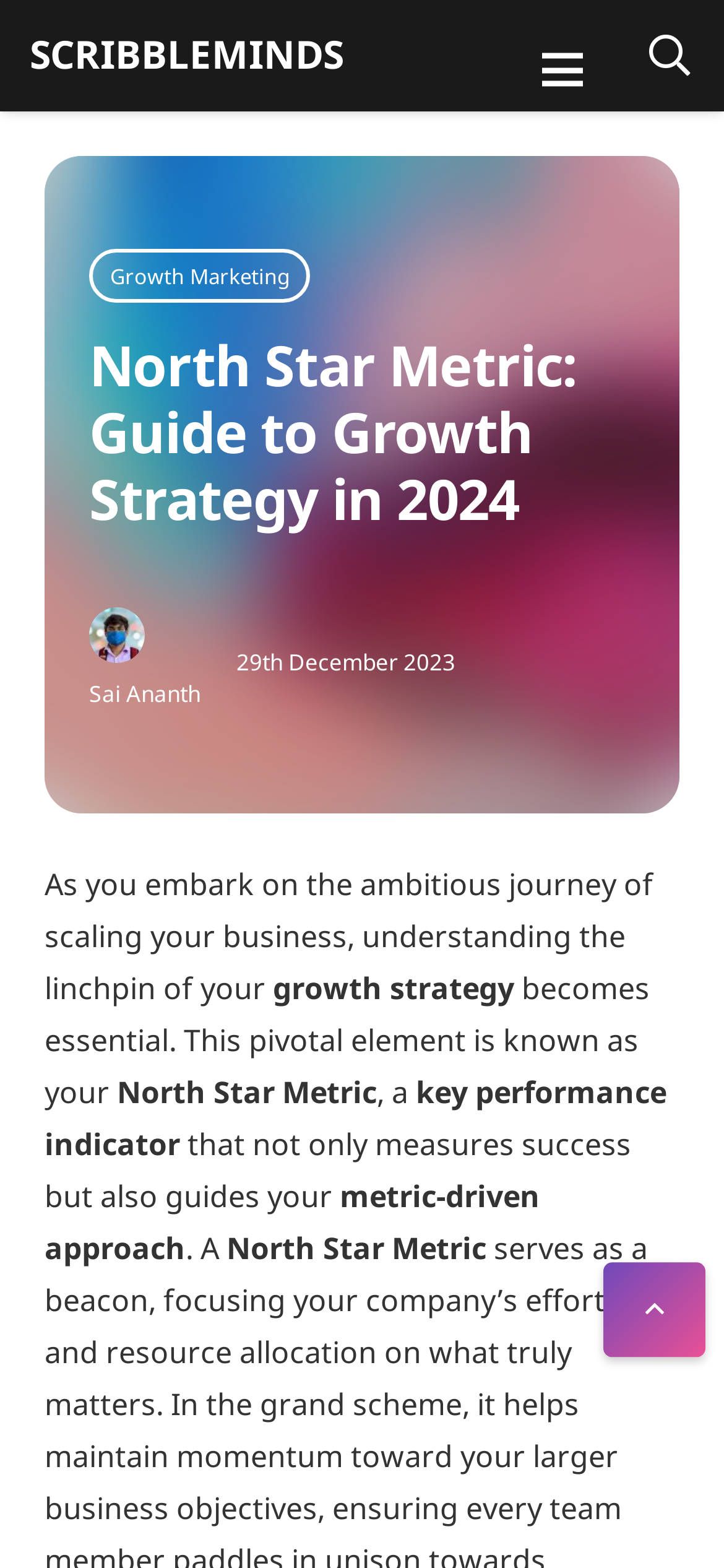What is the topic of the article?
Use the screenshot to answer the question with a single word or phrase.

Growth strategy